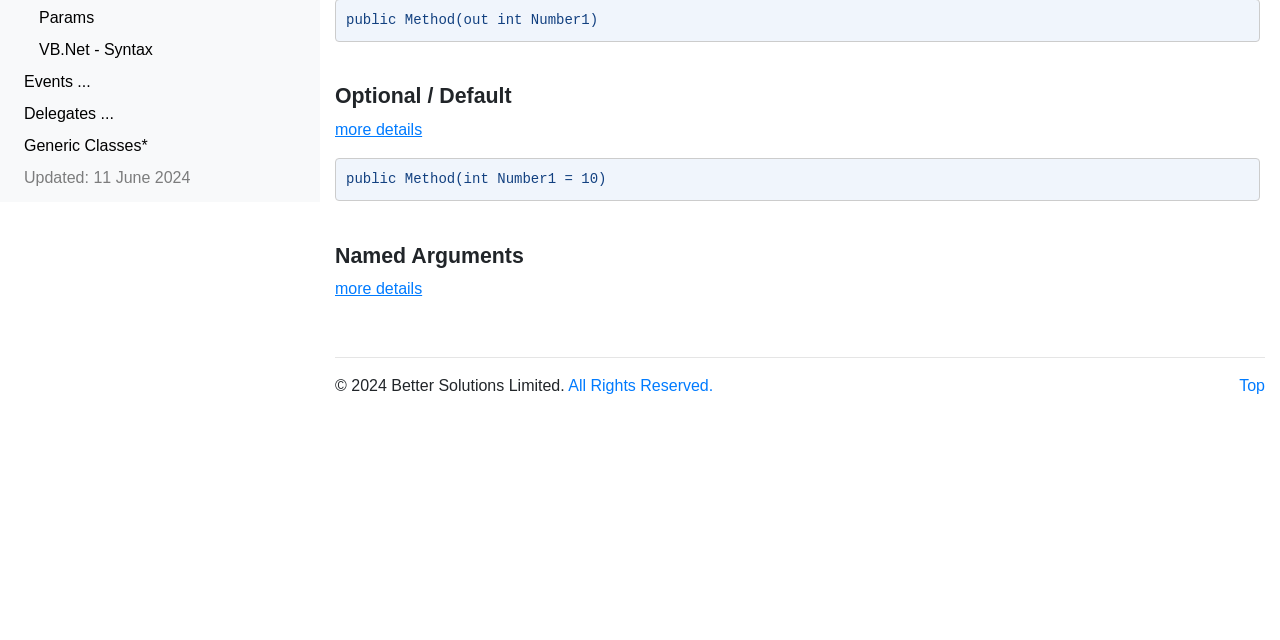Using the description: "Updated: 11 June 2024", determine the UI element's bounding box coordinates. Ensure the coordinates are in the format of four float numbers between 0 and 1, i.e., [left, top, right, bottom].

[0.012, 0.253, 0.155, 0.303]